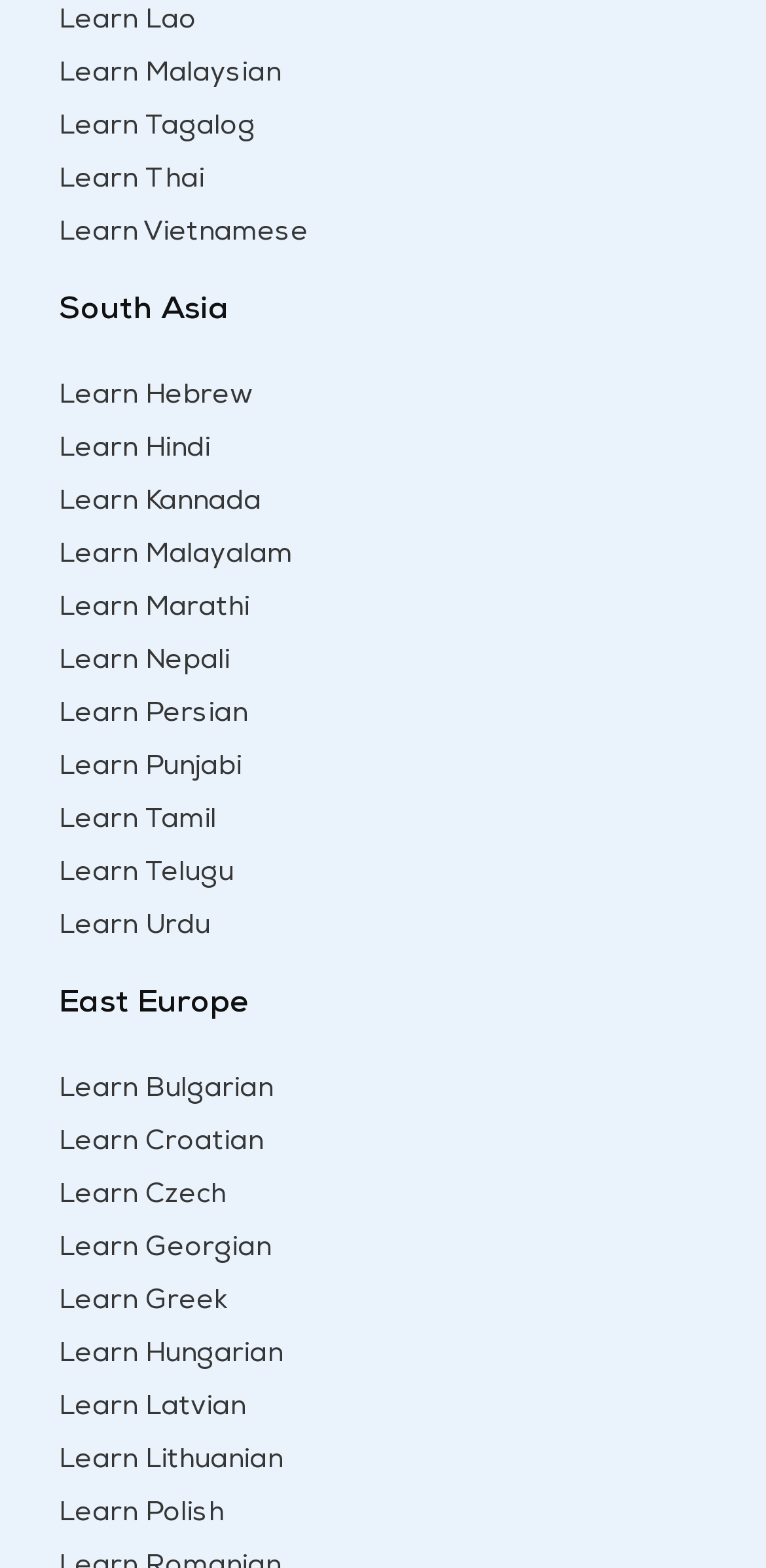What is the vertical position of the 'Learn Vietnamese' link relative to the 'Learn Thai' link?
Analyze the screenshot and provide a detailed answer to the question.

I compared the y1 and y2 coordinates of the bounding boxes of the 'Learn Vietnamese' and 'Learn Thai' link elements. Since the y1 and y2 values of 'Learn Vietnamese' are greater than those of 'Learn Thai', I concluded that the 'Learn Vietnamese' link is below the 'Learn Thai' link.